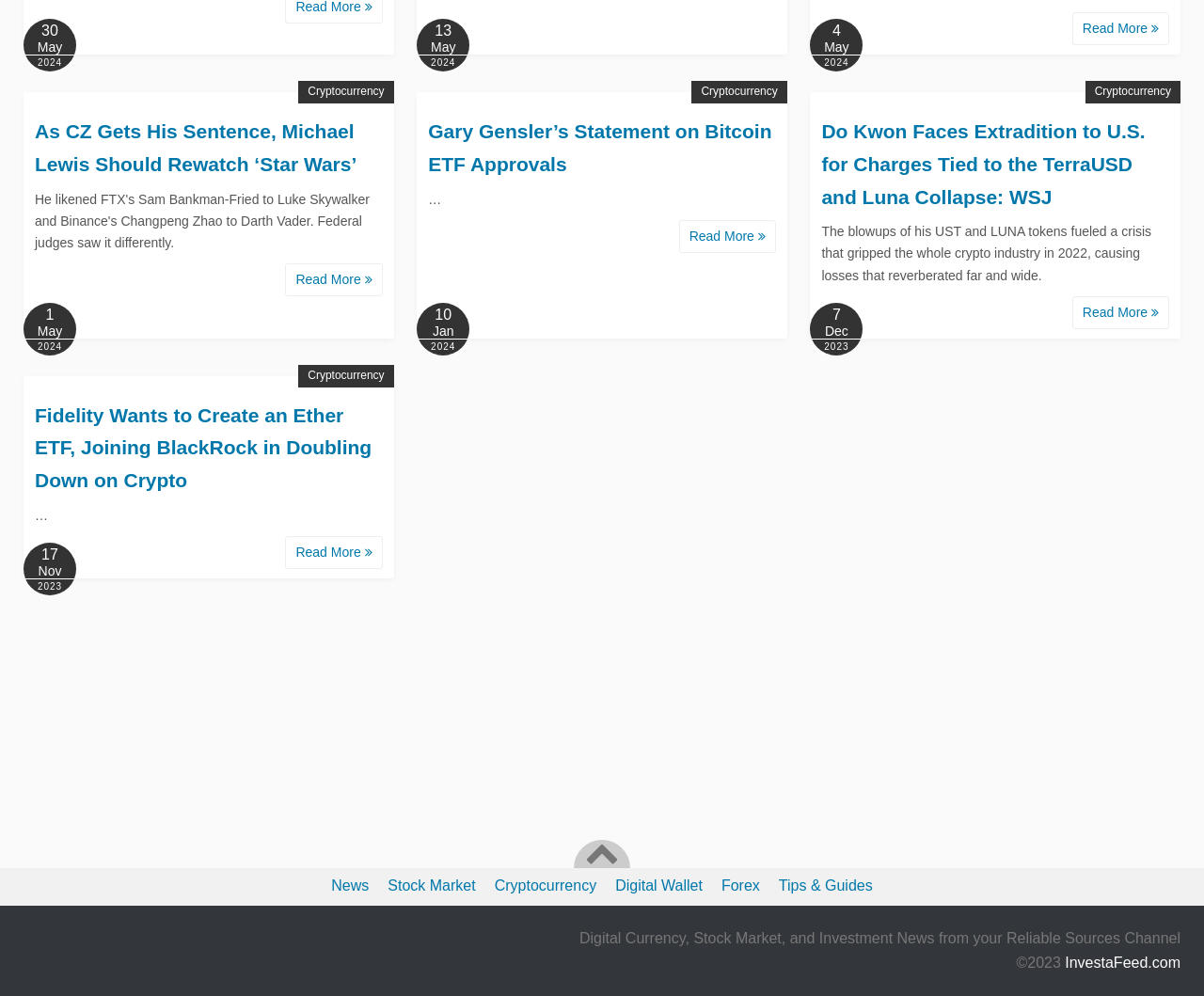Given the element description: "Tips & Guides", predict the bounding box coordinates of this UI element. The coordinates must be four float numbers between 0 and 1, given as [left, top, right, bottom].

[0.647, 0.881, 0.725, 0.897]